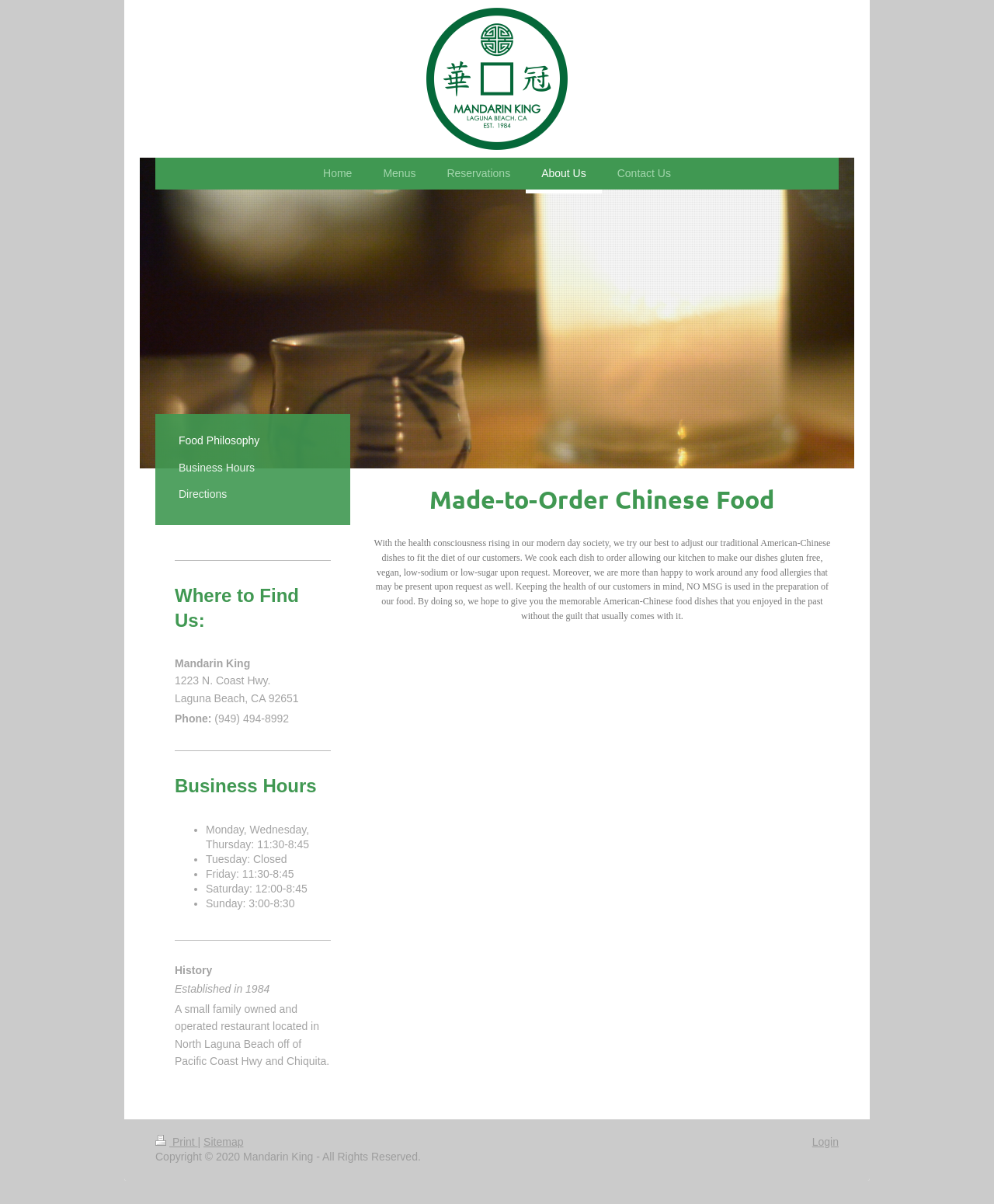What is the cuisine type of the restaurant?
Respond with a short answer, either a single word or a phrase, based on the image.

American-Chinese